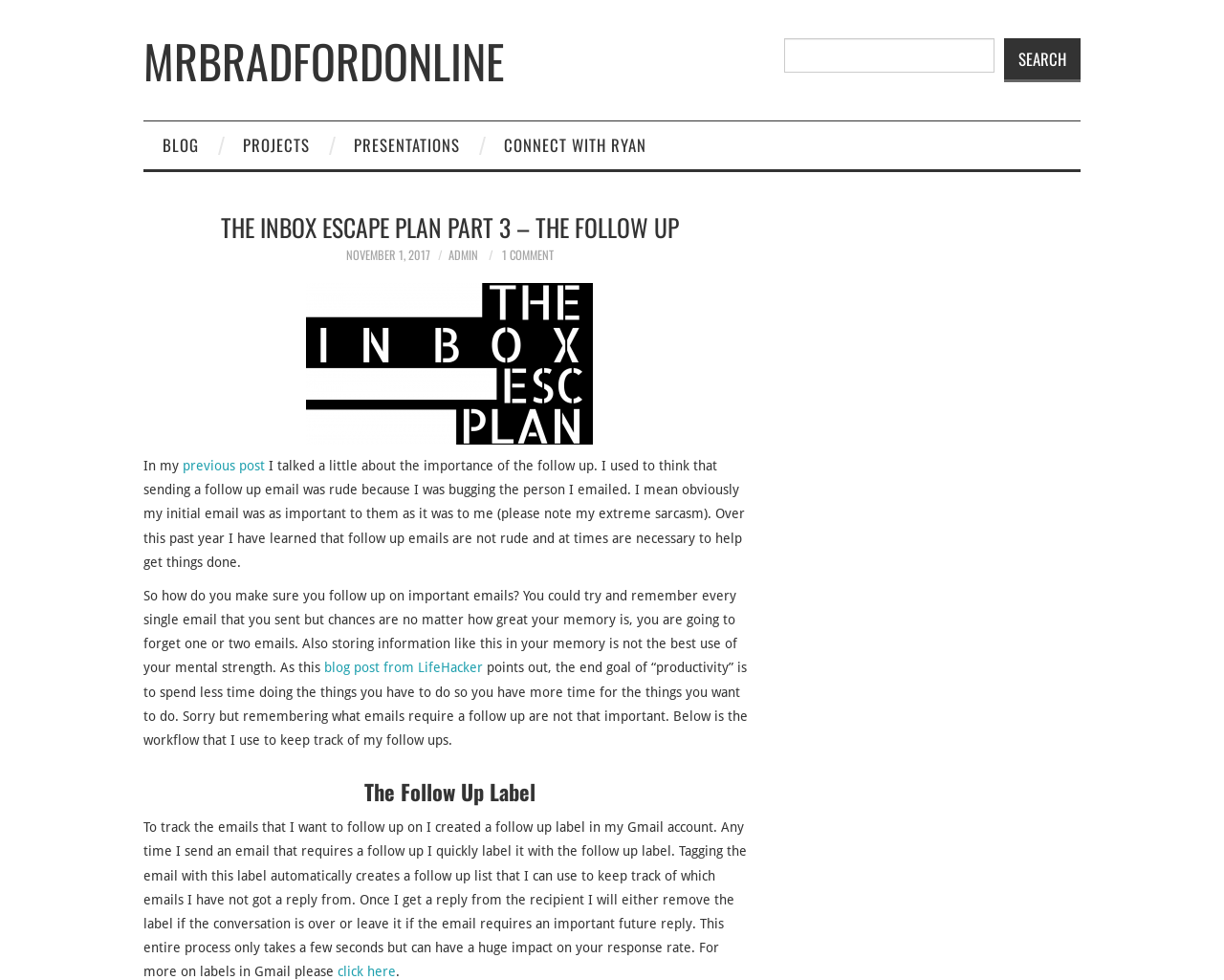Find the bounding box coordinates of the clickable area required to complete the following action: "Check the projects".

[0.183, 0.124, 0.269, 0.173]